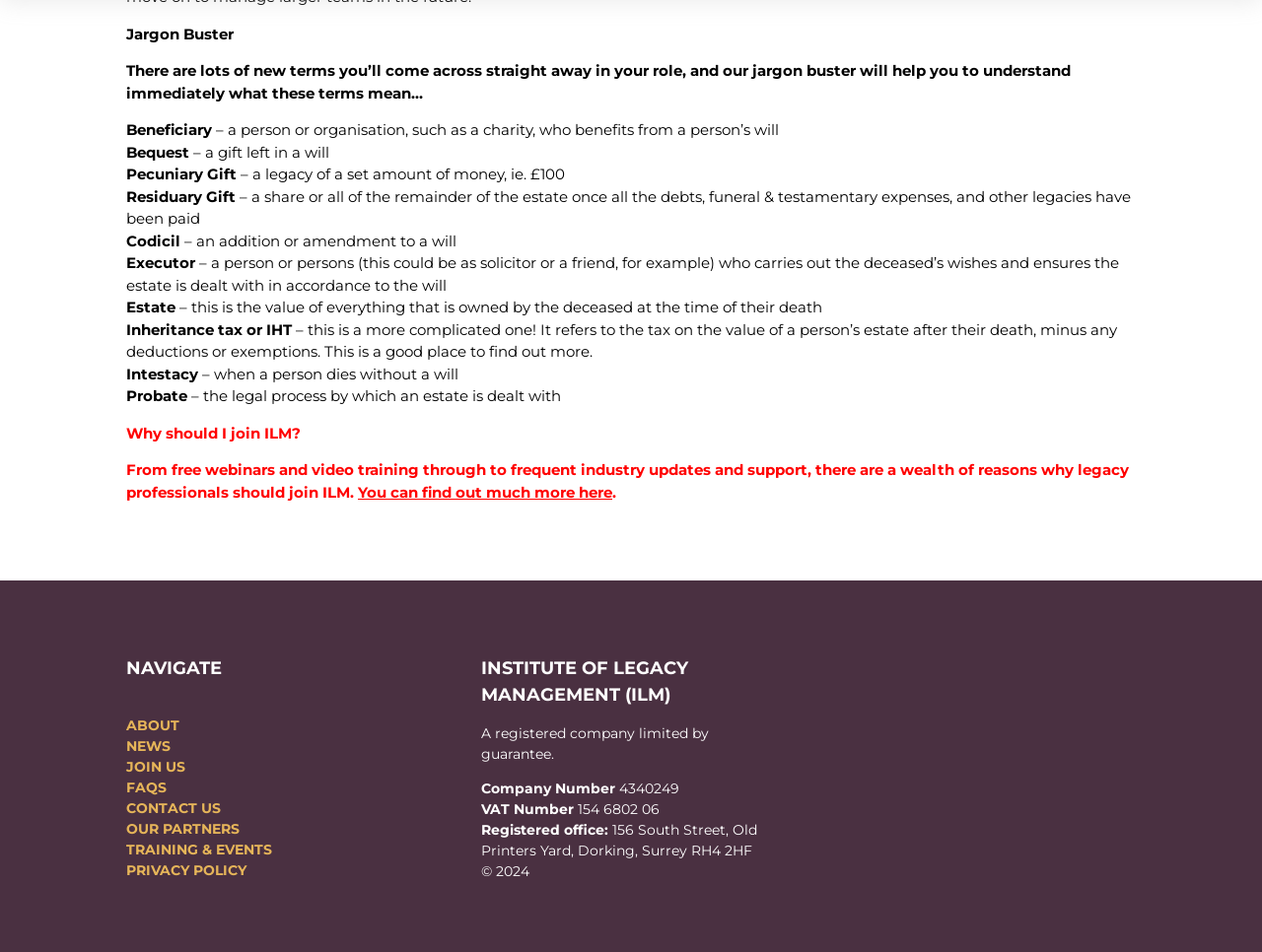Provide the bounding box for the UI element matching this description: "Contact us".

[0.1, 0.84, 0.175, 0.859]